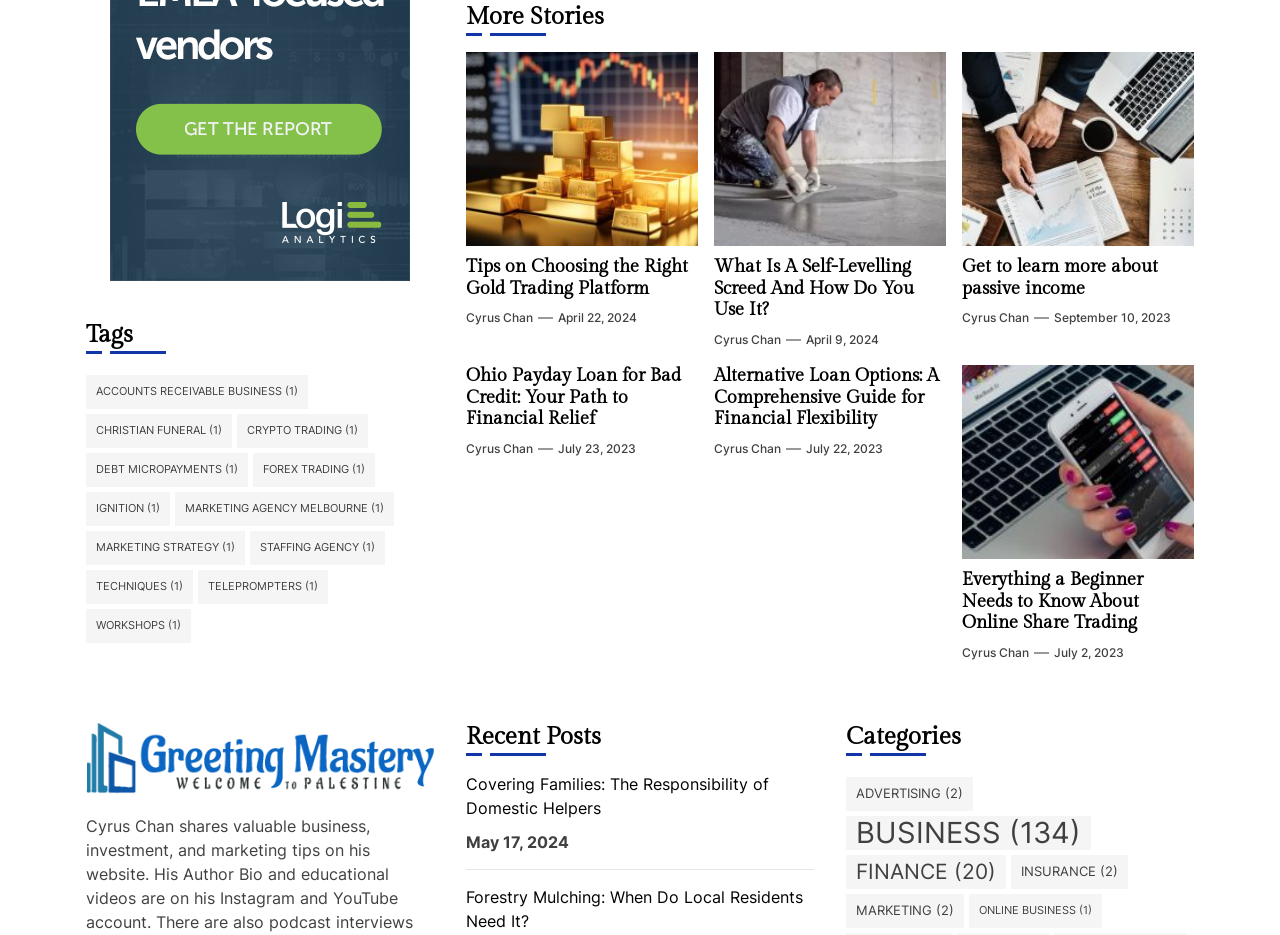Please specify the bounding box coordinates of the region to click in order to perform the following instruction: "Click on the 'More Stories' heading".

[0.364, 0.004, 0.933, 0.035]